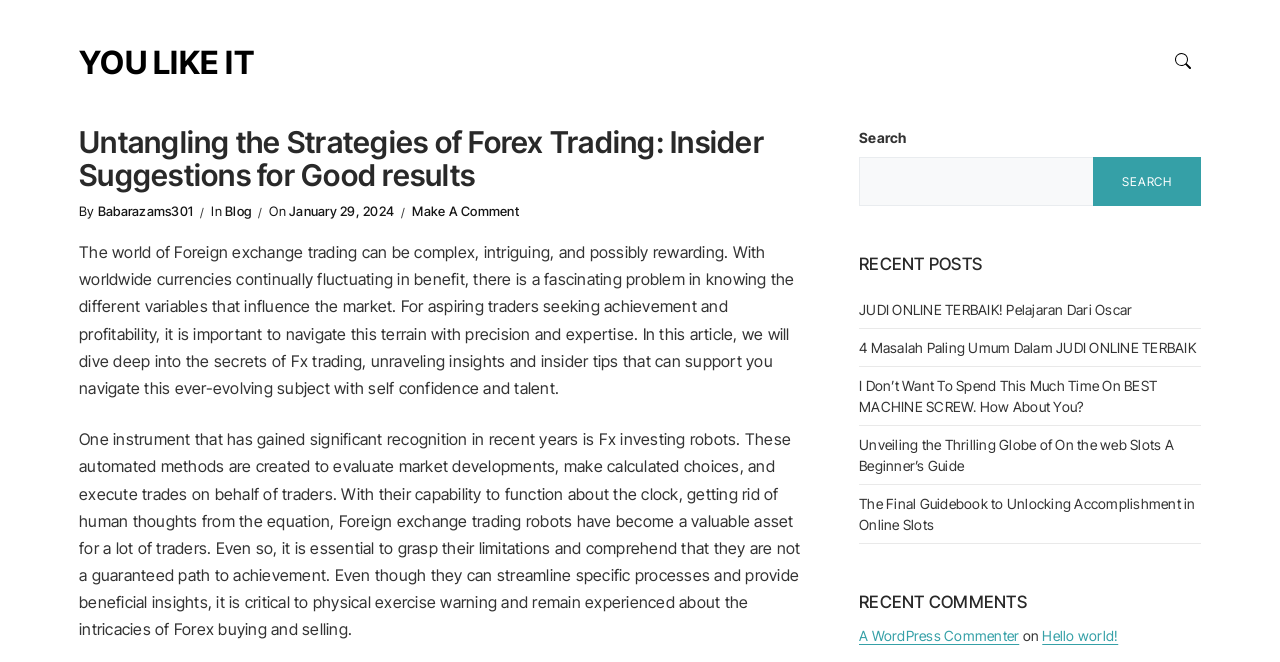How many recent posts are listed?
From the details in the image, answer the question comprehensively.

The recent posts section is located on the right side of the webpage, and it lists 6 different articles with their titles and links. I counted the number of links in this section to get the answer.